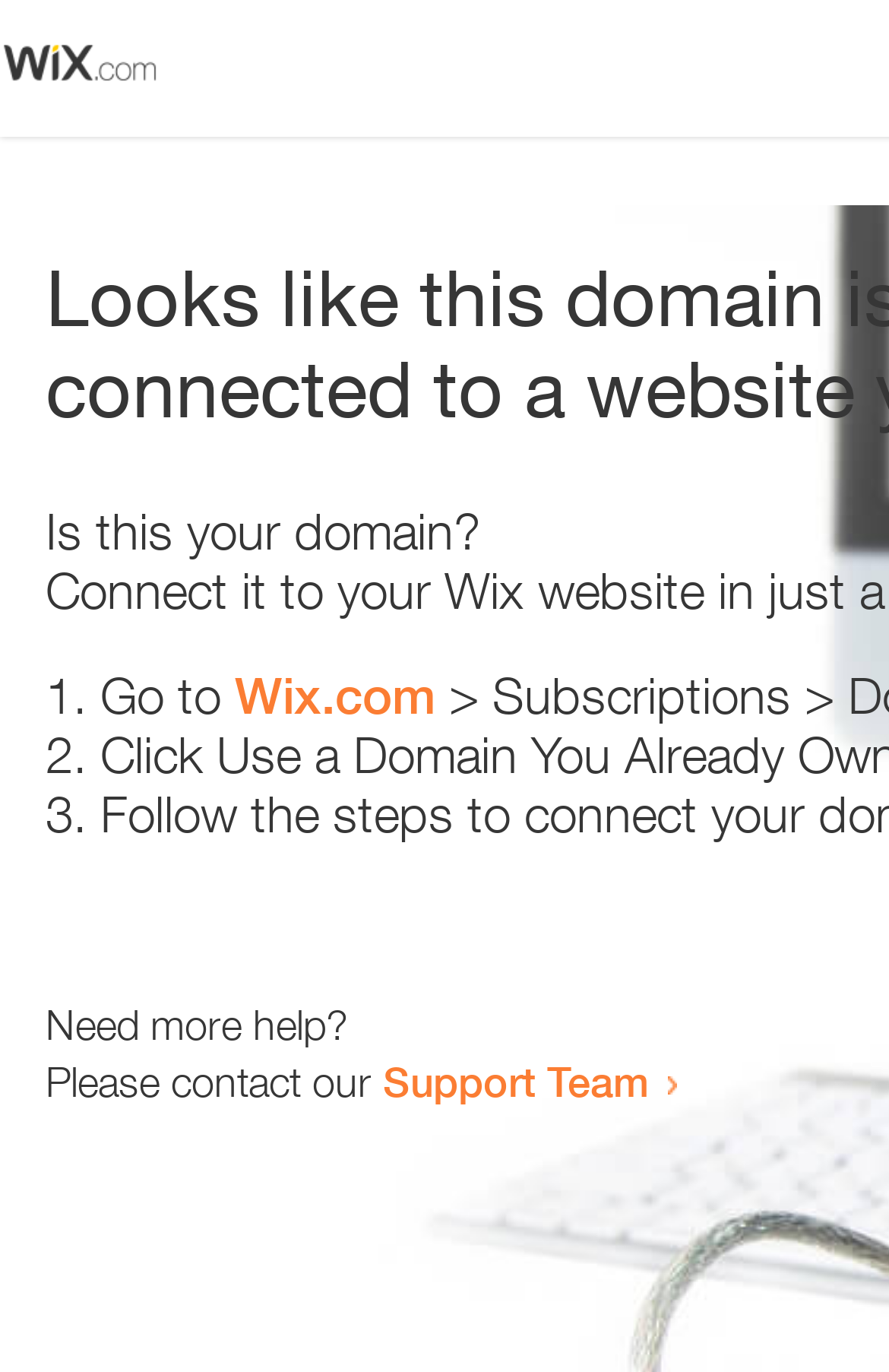Answer the question with a single word or phrase: 
What is the domain status?

Error